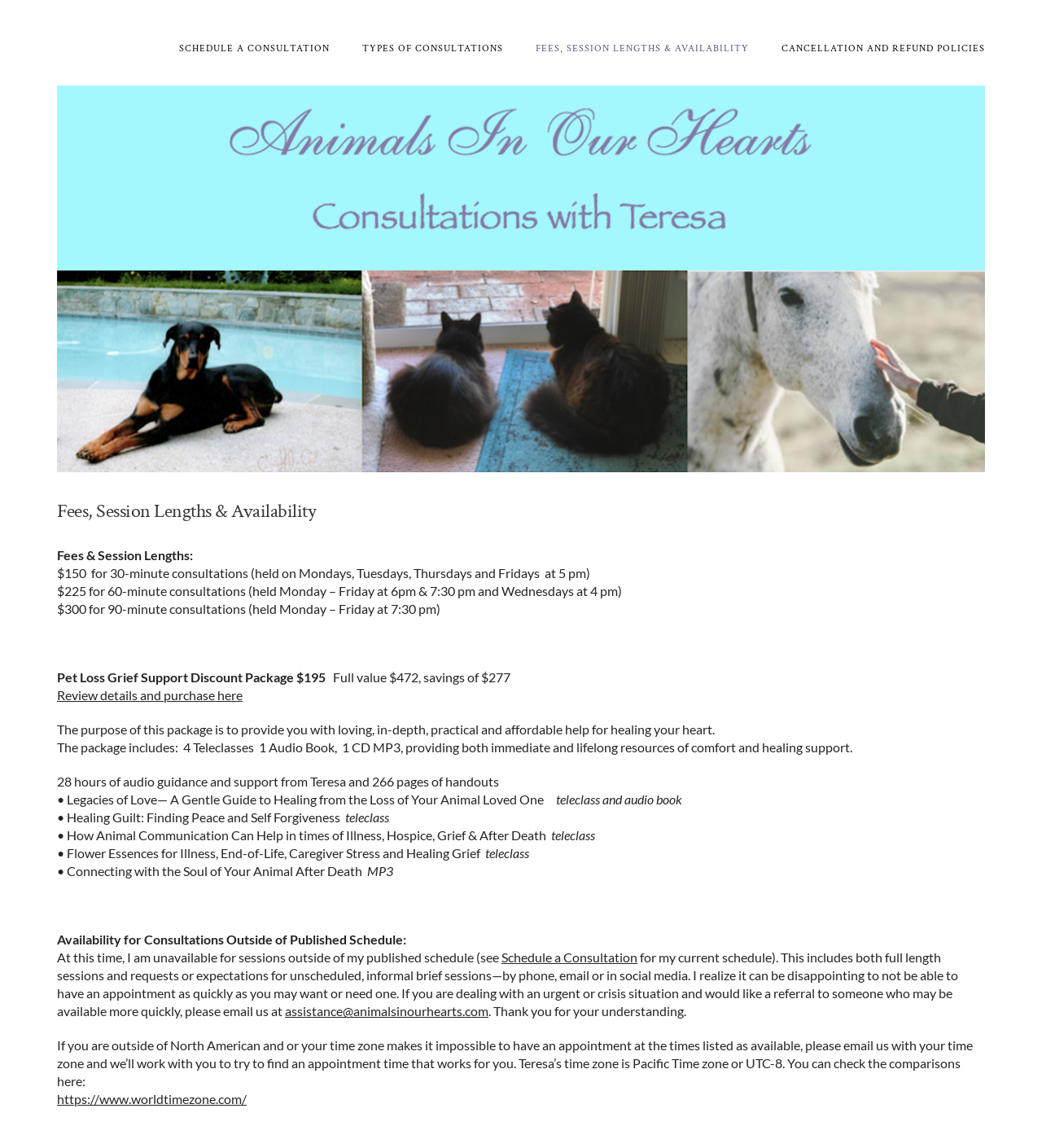Identify the main heading of the webpage and provide its text content.

Fees, Session Lengths & Availability